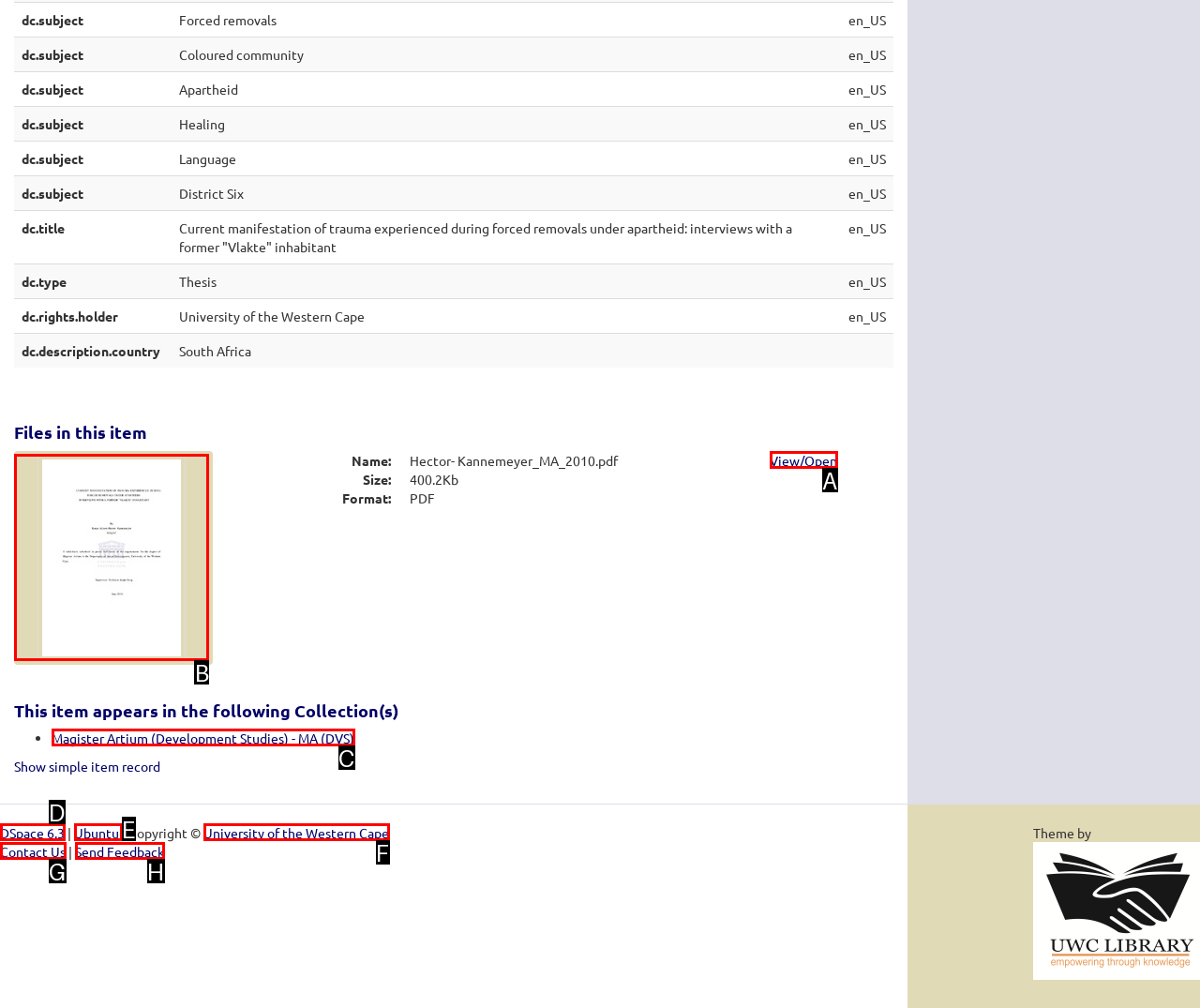From the given choices, identify the element that matches: Ubuntu
Answer with the letter of the selected option.

E